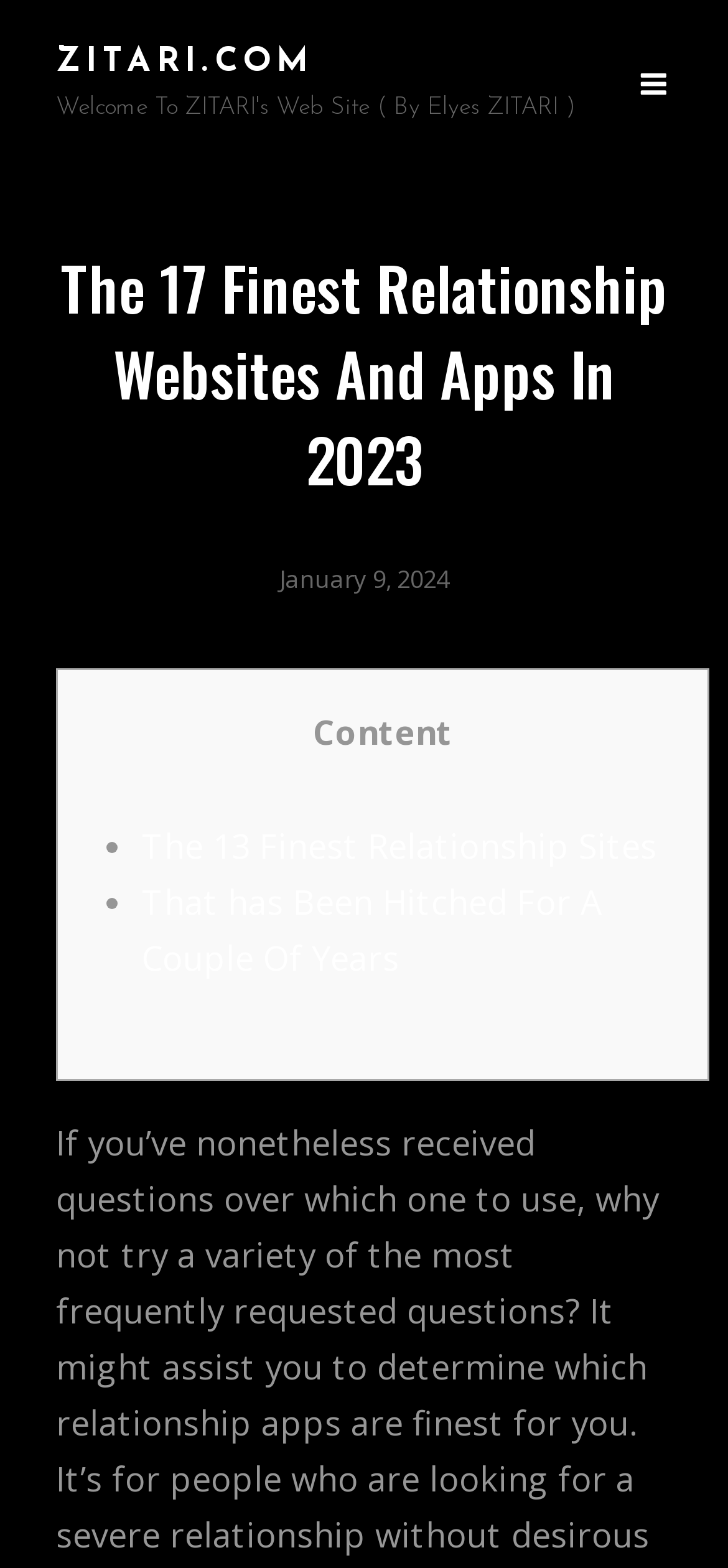Answer the question briefly using a single word or phrase: 
How many list markers are present on the webpage?

2